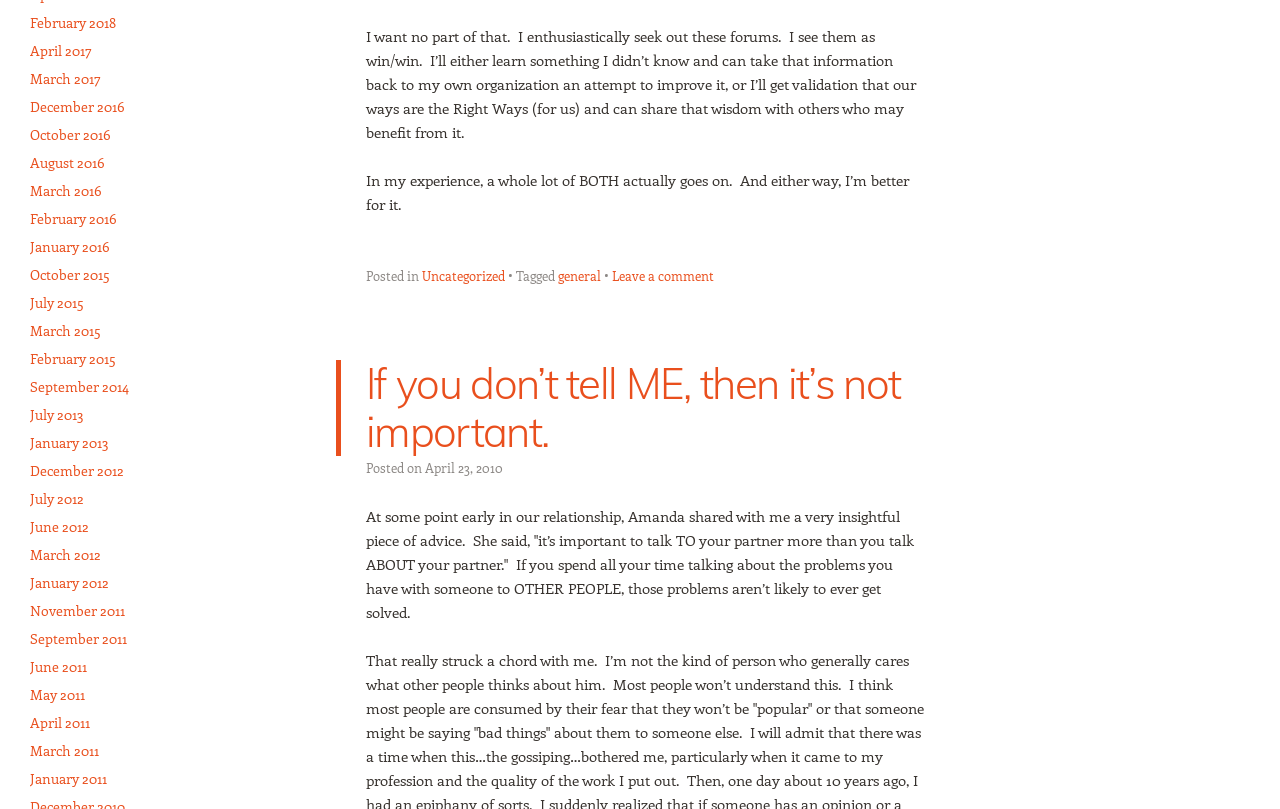Please provide a one-word or short phrase answer to the question:
How many months are listed in the archive section?

30